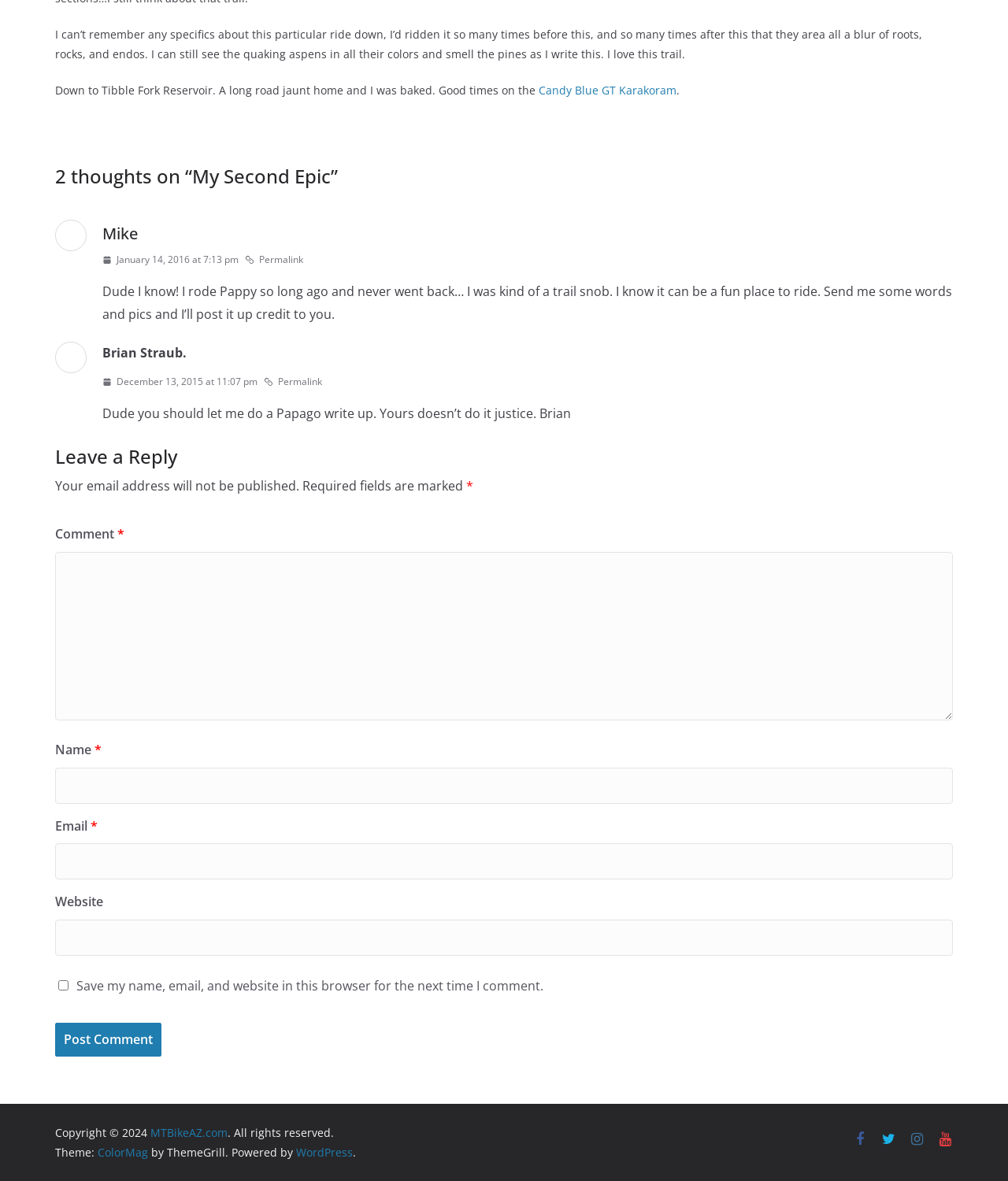What is the theme of the website?
Based on the image, answer the question in a detailed manner.

The theme of the website is mentioned at the bottom of the webpage, stating 'Theme: ColorMag by ThemeGrill.' This suggests that the website is using a theme called ColorMag, which is designed by ThemeGrill.